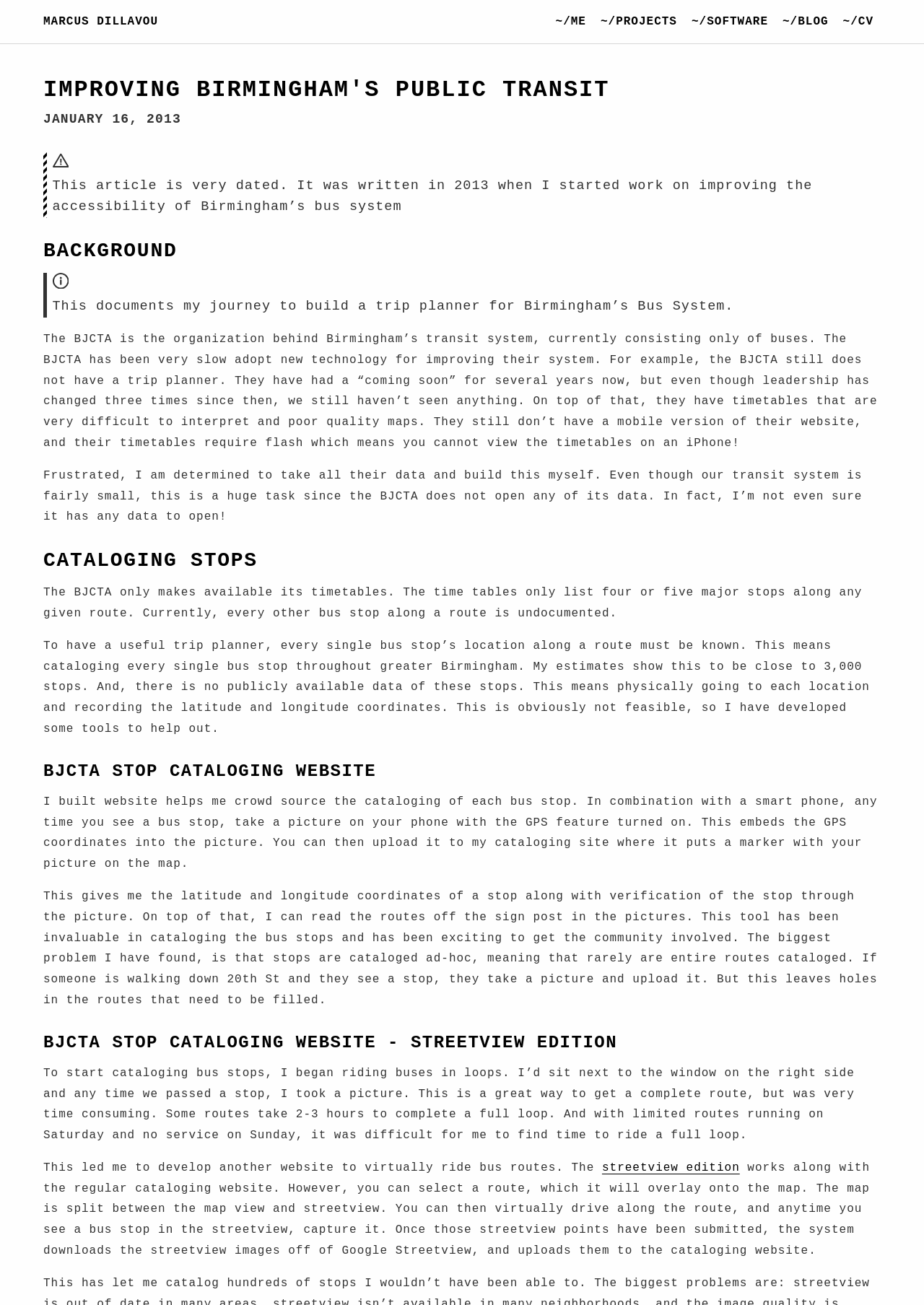Please provide a comprehensive answer to the question based on the screenshot: How many bus stops are estimated to be in greater Birmingham?

The webpage mentions that the author estimates there to be close to 3,000 bus stops in greater Birmingham, which is a huge task to catalog.